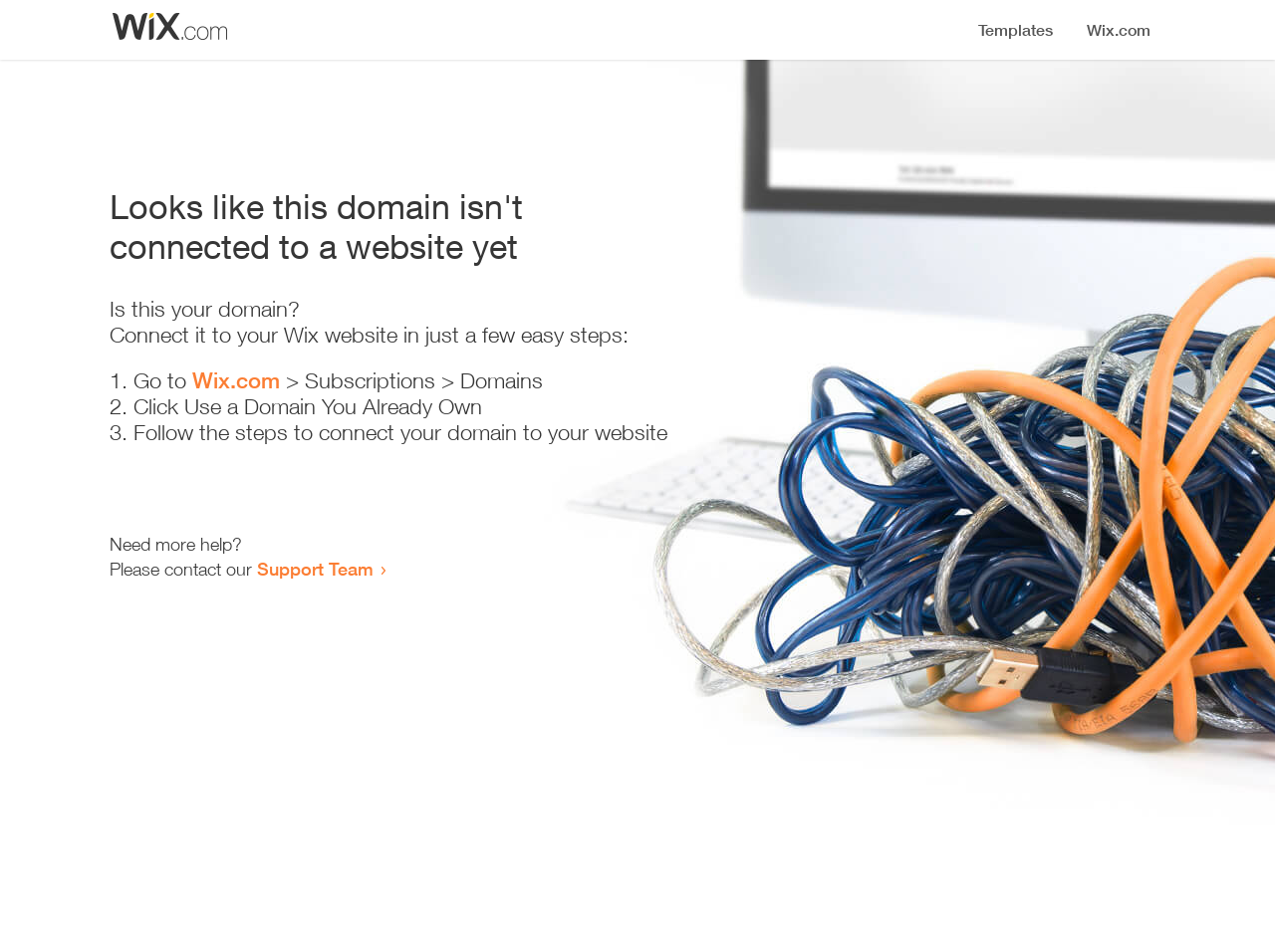Identify and extract the heading text of the webpage.

Looks like this domain isn't
connected to a website yet